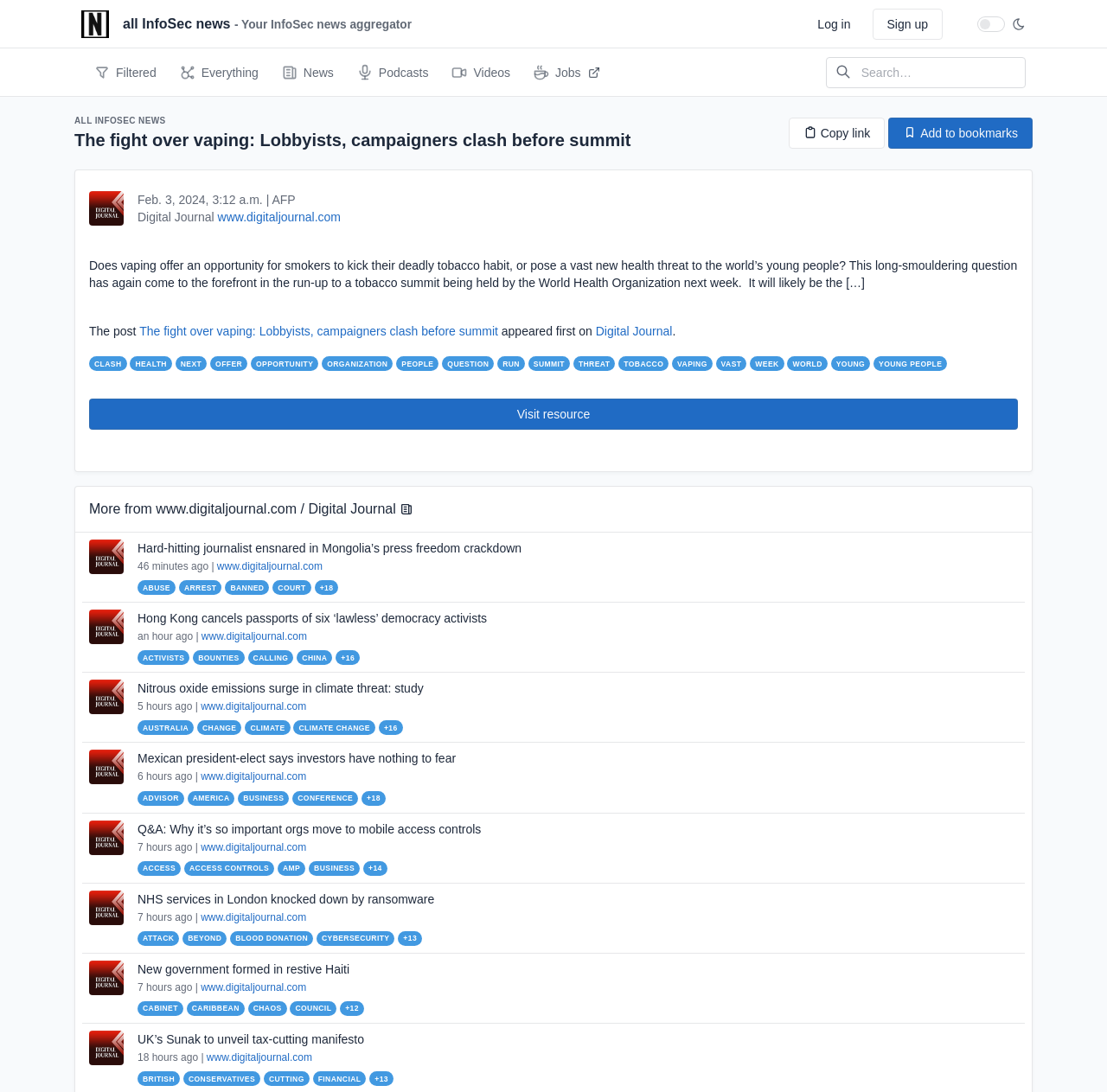With reference to the image, please provide a detailed answer to the following question: What type of content is available on this website?

I determined the answer by looking at the navigation menu at the top of the webpage, which lists different types of content available on the website.